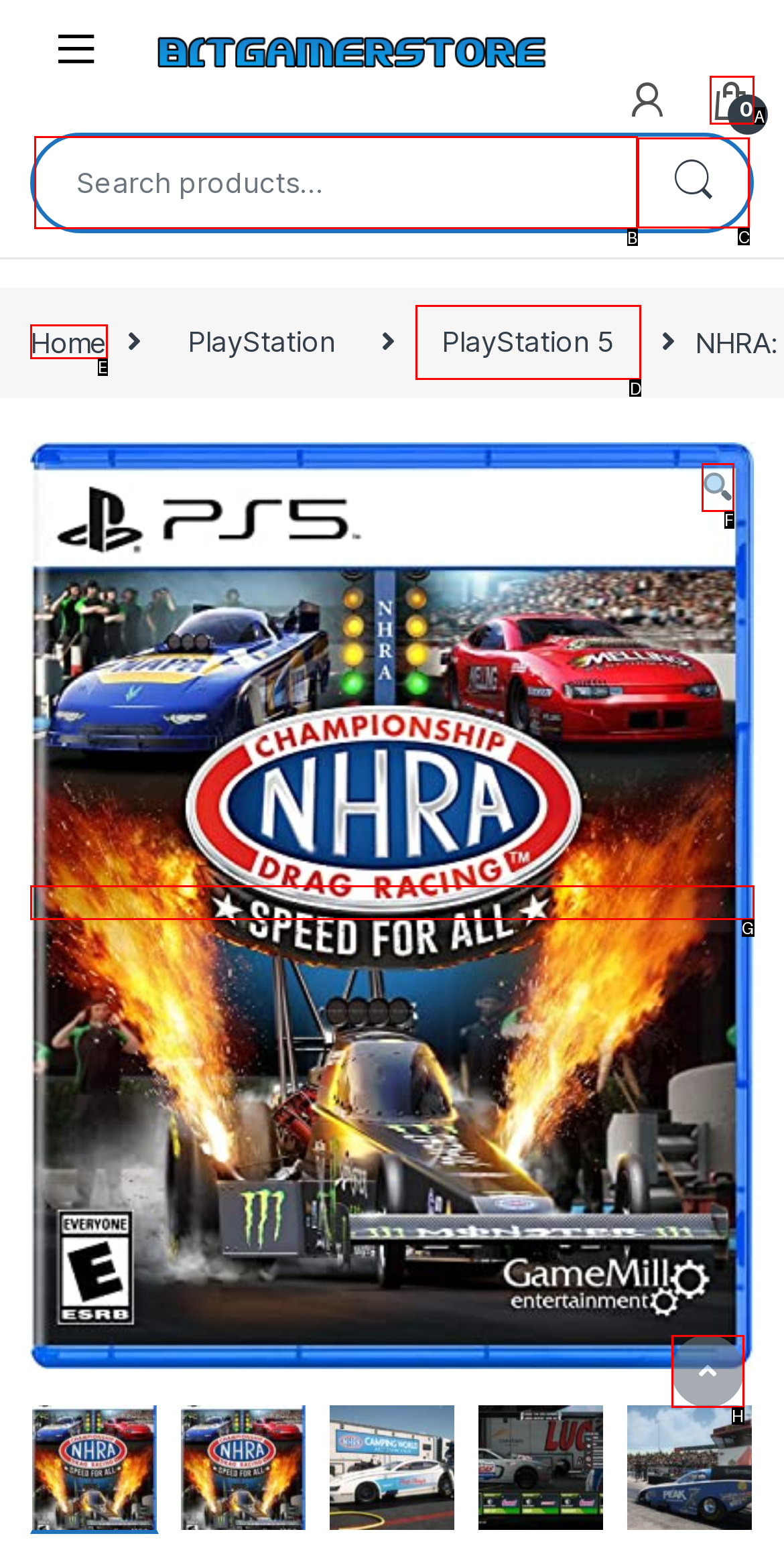Determine which option should be clicked to carry out this task: Search with the search button
State the letter of the correct choice from the provided options.

C